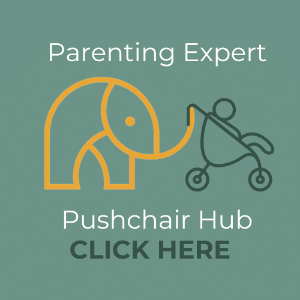What is the elephant interacting with?
Could you answer the question in a detailed manner, providing as much information as possible?

According to the caption, the stylized elephant is gently interacting with a simple representation of a stroller, which symbolizes a connection between parenting and child mobility.